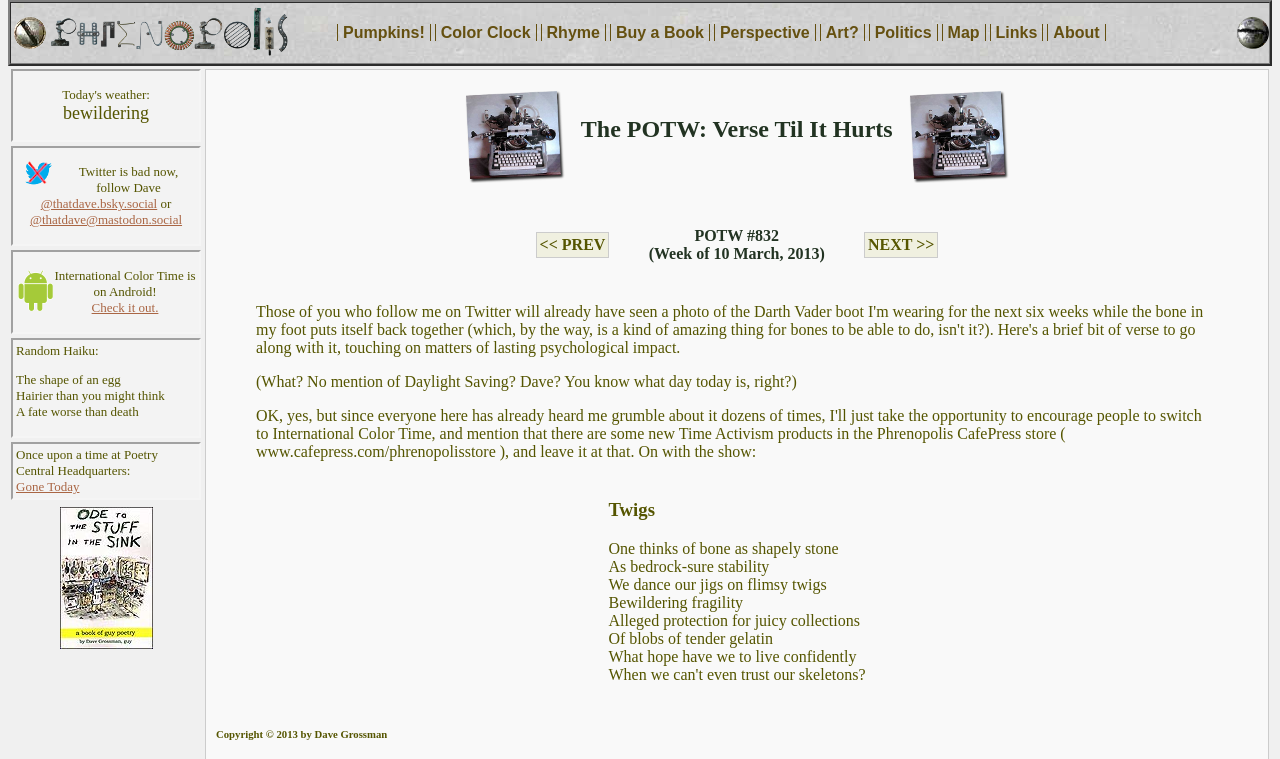What is the theme of the random haiku?
Please ensure your answer is as detailed and informative as possible.

The random haiku is located in the paragraph element, and the theme is an egg, as described in the haiku: 'The shape of an egg', 'Hairier than you might think', and 'A fate worse than death'.